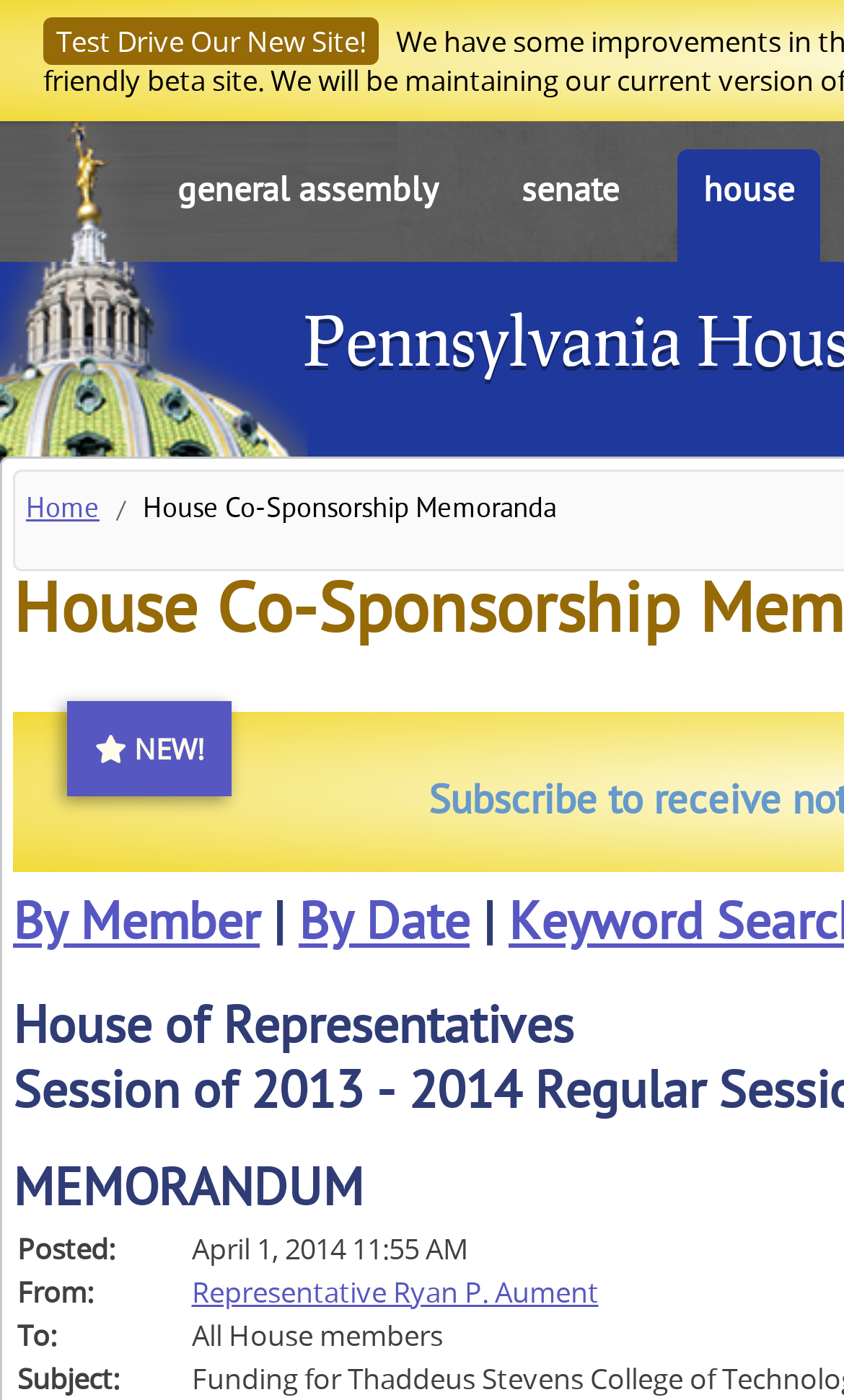Using the provided description Projects, find the bounding box coordinates for the UI element. Provide the coordinates in (top-left x, top-left y, bottom-right x, bottom-right y) format, ensuring all values are between 0 and 1.

None